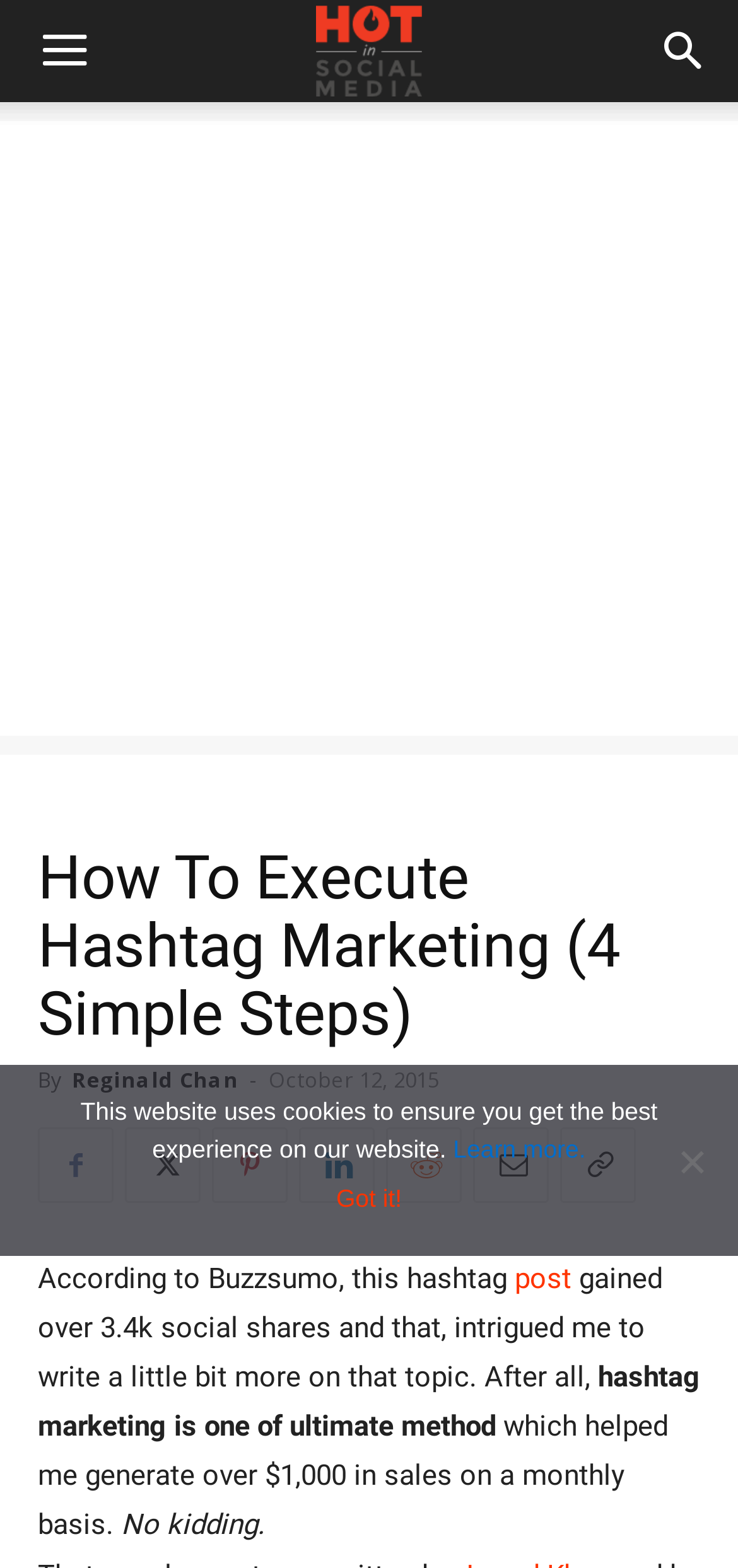Given the description aria-label="Advertisement" name="aswift_0" title="Advertisement", predict the bounding box coordinates of the UI element. Ensure the coordinates are in the format (top-left x, top-left y, bottom-right x, bottom-right y) and all values are between 0 and 1.

[0.0, 0.077, 1.0, 0.469]